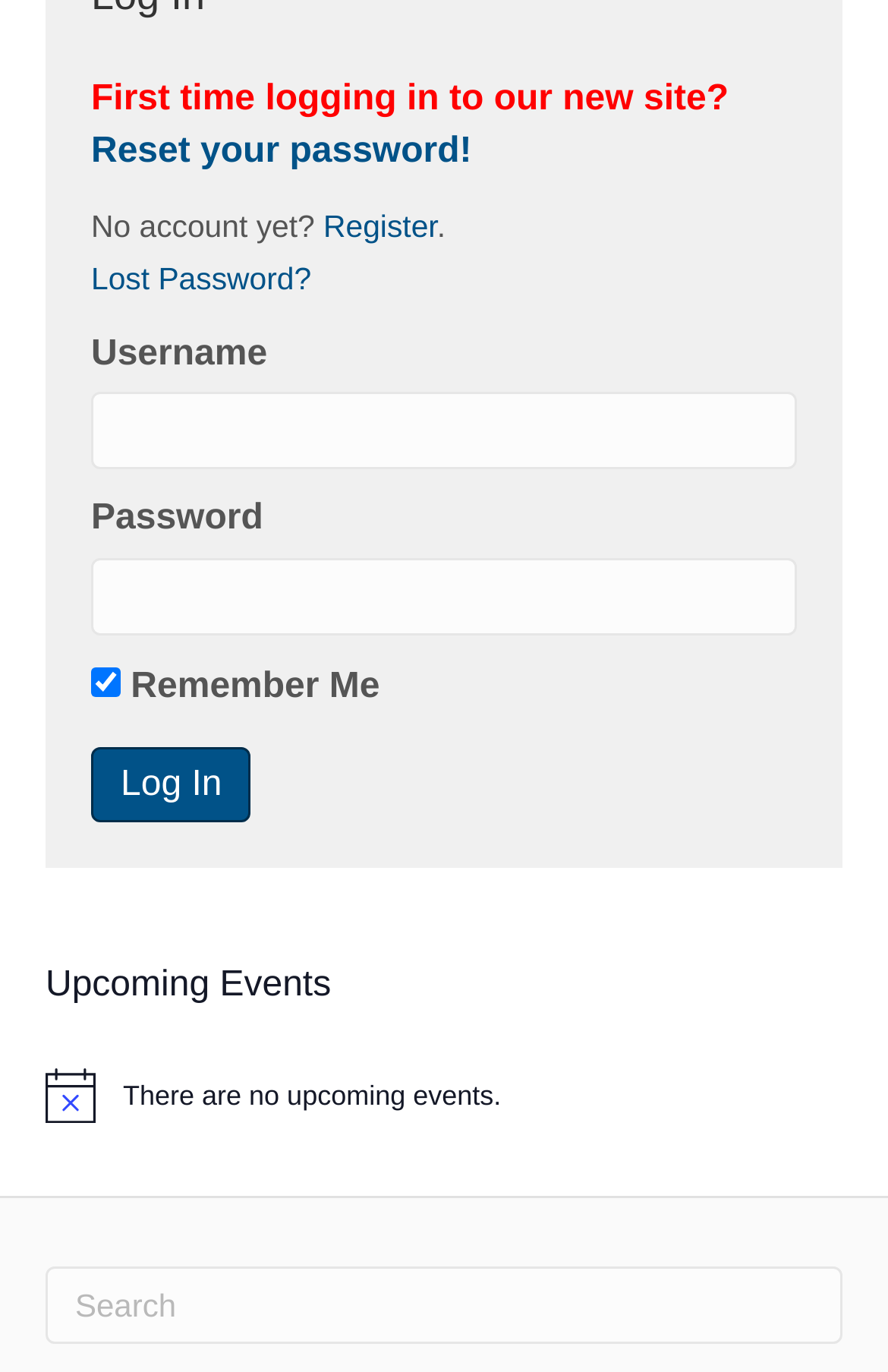Find the bounding box coordinates of the clickable region needed to perform the following instruction: "Click 'Register'". The coordinates should be provided as four float numbers between 0 and 1, i.e., [left, top, right, bottom].

[0.364, 0.153, 0.492, 0.178]